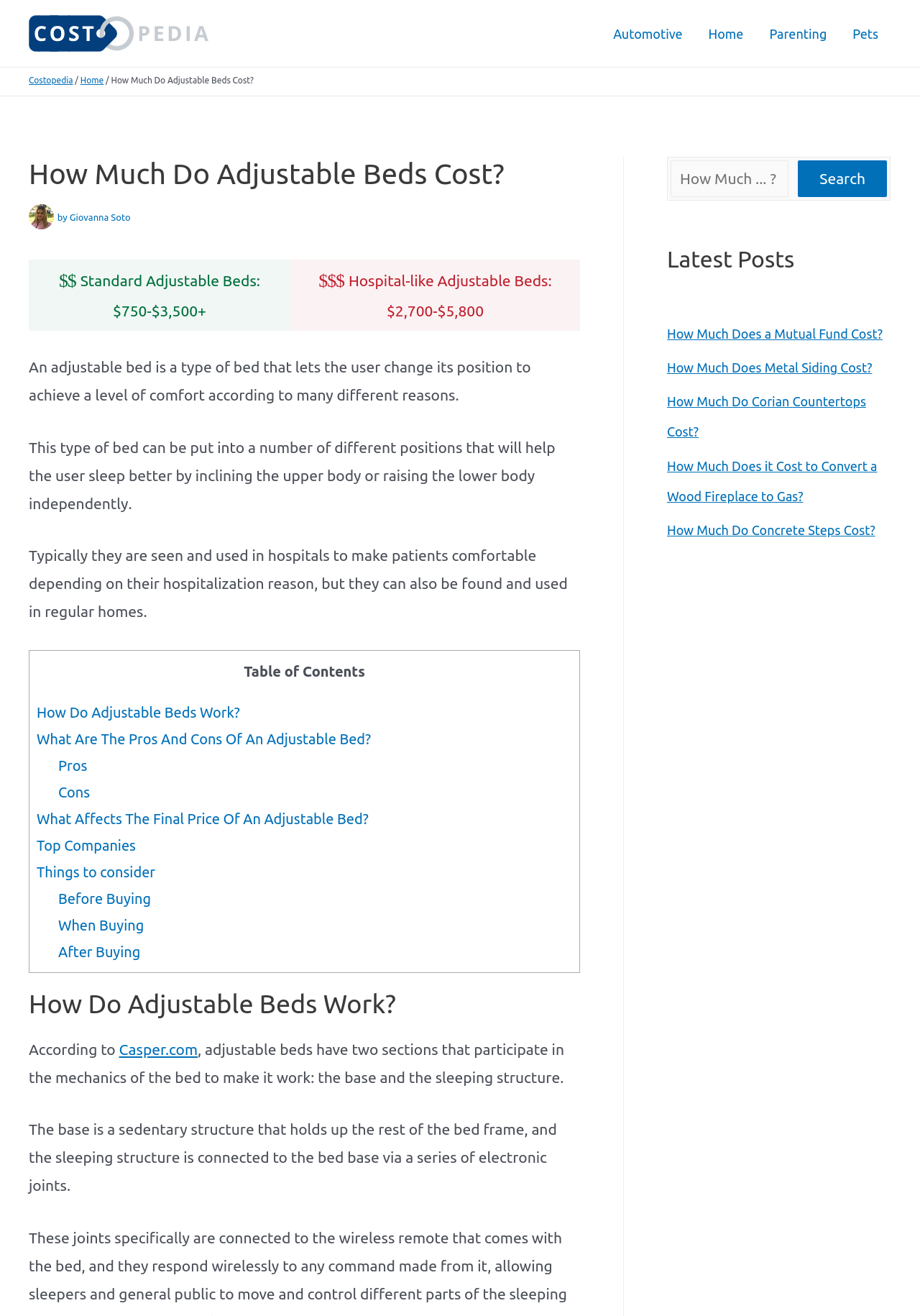Given the description of a UI element: "alt="Best Drinks Gift Packs"", identify the bounding box coordinates of the matching element in the webpage screenshot.

None